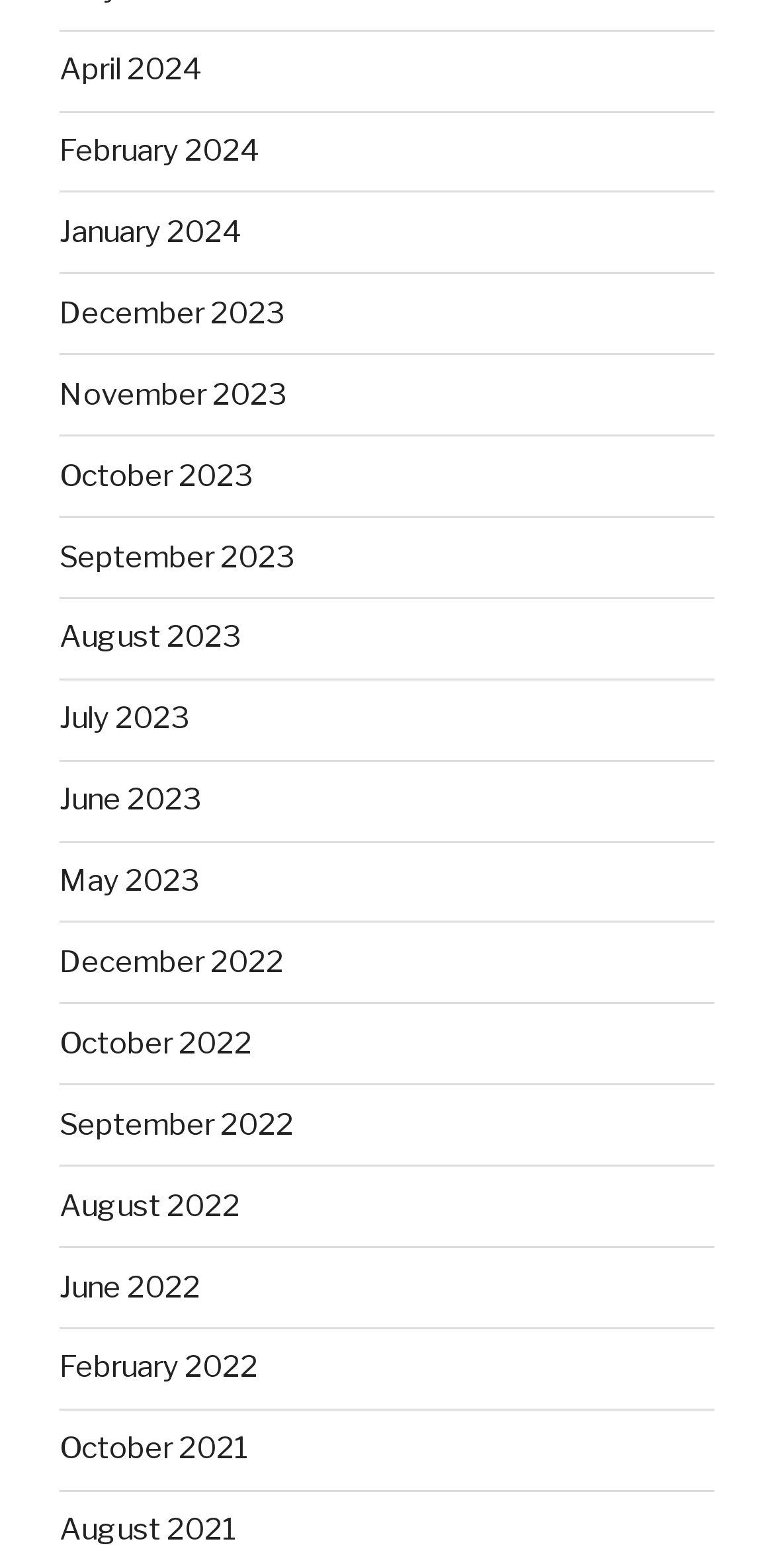Using floating point numbers between 0 and 1, provide the bounding box coordinates in the format (top-left x, top-left y, bottom-right x, bottom-right y). Locate the UI element described here: February 2022

[0.077, 0.861, 0.333, 0.884]